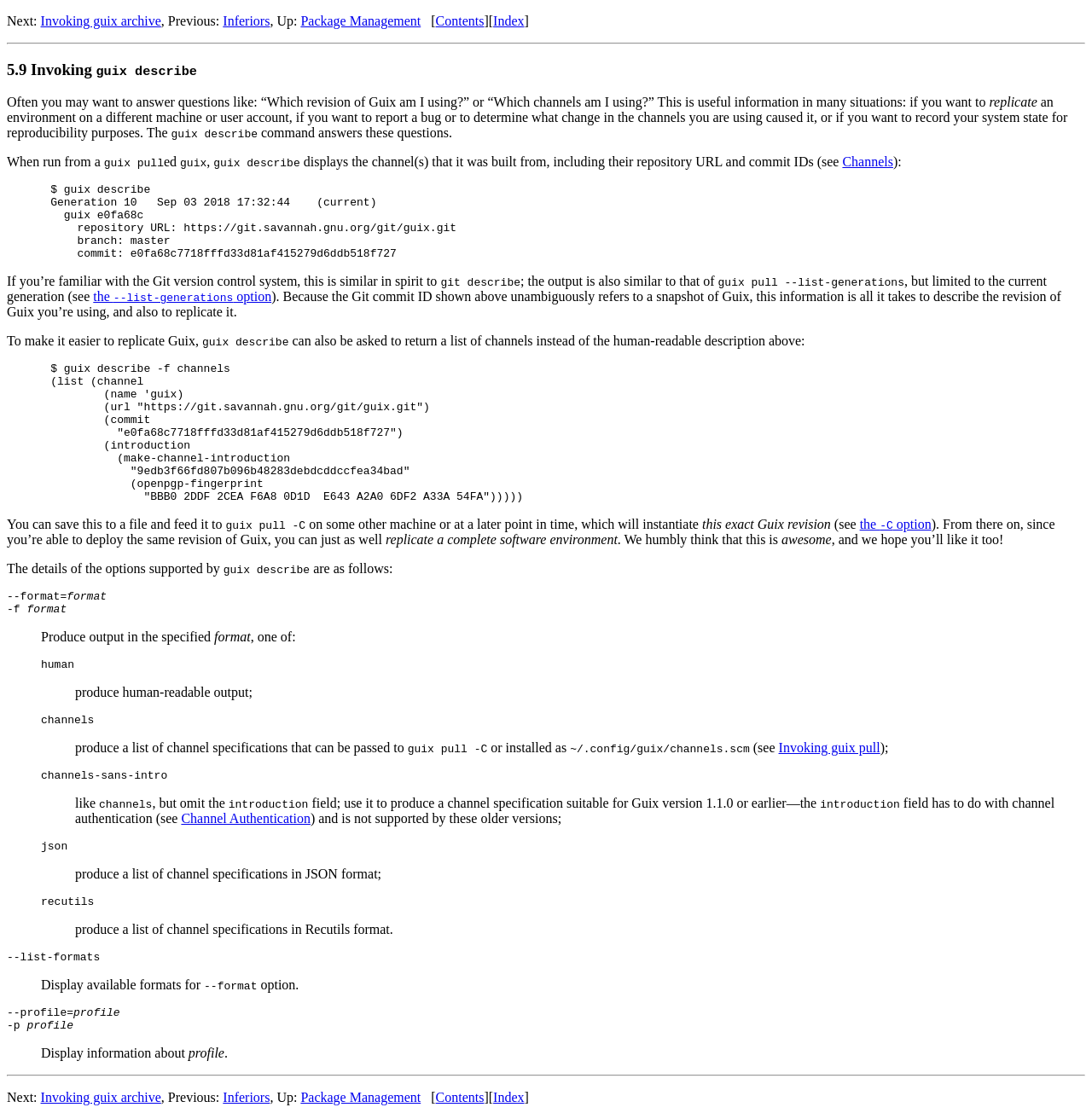Provide a thorough summary of the webpage.

This webpage is about the "Invoking guix describe" section of the GNU Guix Reference Manual. At the top, there are navigation links to "Next", "Previous", "Up", and "Contents" pages, as well as an "Index" link. Below these links, there is a horizontal separator line.

The main content of the page is divided into sections. The first section has a heading "5.9 Invoking guix describe" and explains the purpose of the "guix describe" command, which is to provide information about the Guix revision being used, including the channel(s) it was built from, repository URL, and commit IDs. This information is useful for replicating an environment on a different machine or user account.

The next section provides an example of the output of the "guix describe" command, which includes the generation number, date, and commit ID. It also explains that the output is similar to that of "git describe" and "guix pull --list-generations".

The following sections describe the options available with the "guix describe" command, including the ability to return a list of channels instead of a human-readable description. There are also examples of how to use the command with different options, such as "-f channels".

The page also includes a description list that explains the available formats for the output of the "guix describe" command, including "human", "channels", and "channels-sans-intro". Each format is explained in detail, including examples of how to use them.

Overall, the page provides detailed information about the "guix describe" command and its options, as well as examples of how to use it in different scenarios.